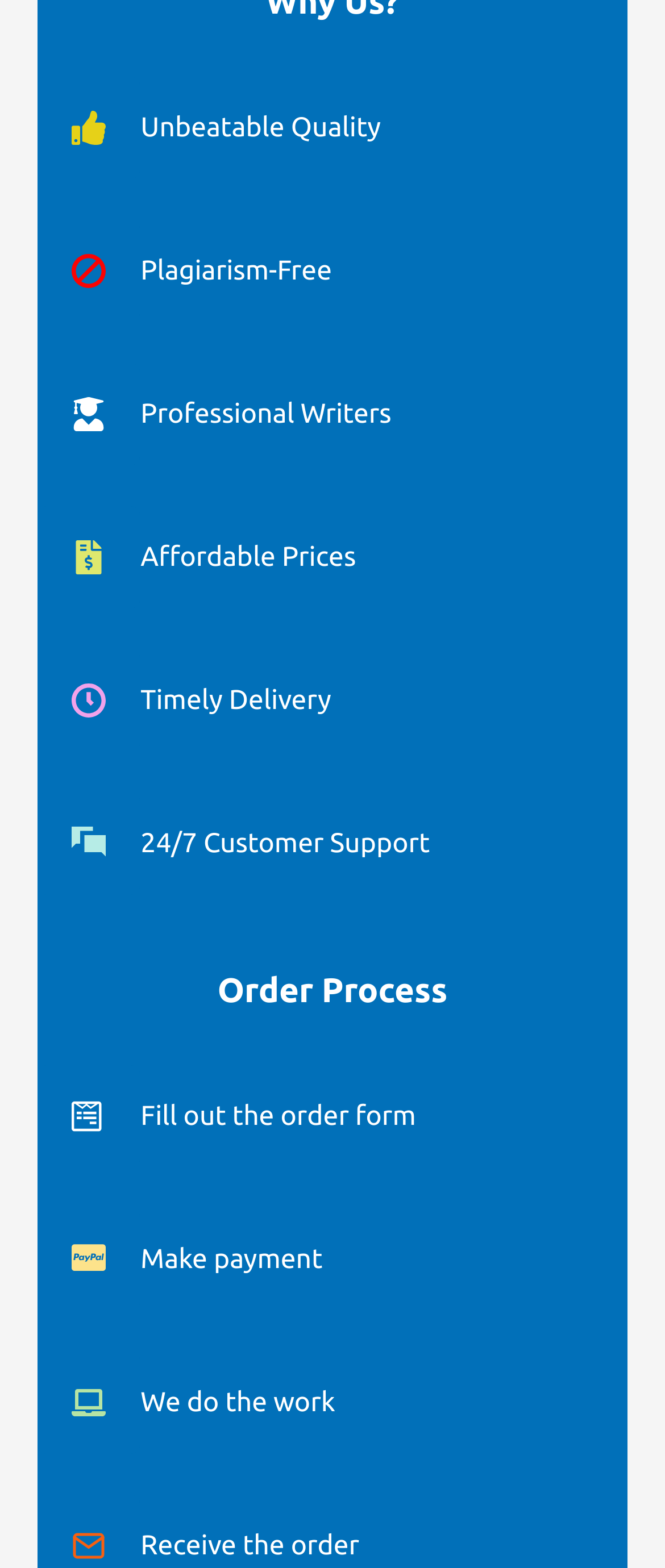Give a one-word or short phrase answer to this question: 
How many steps are involved in the order process?

4